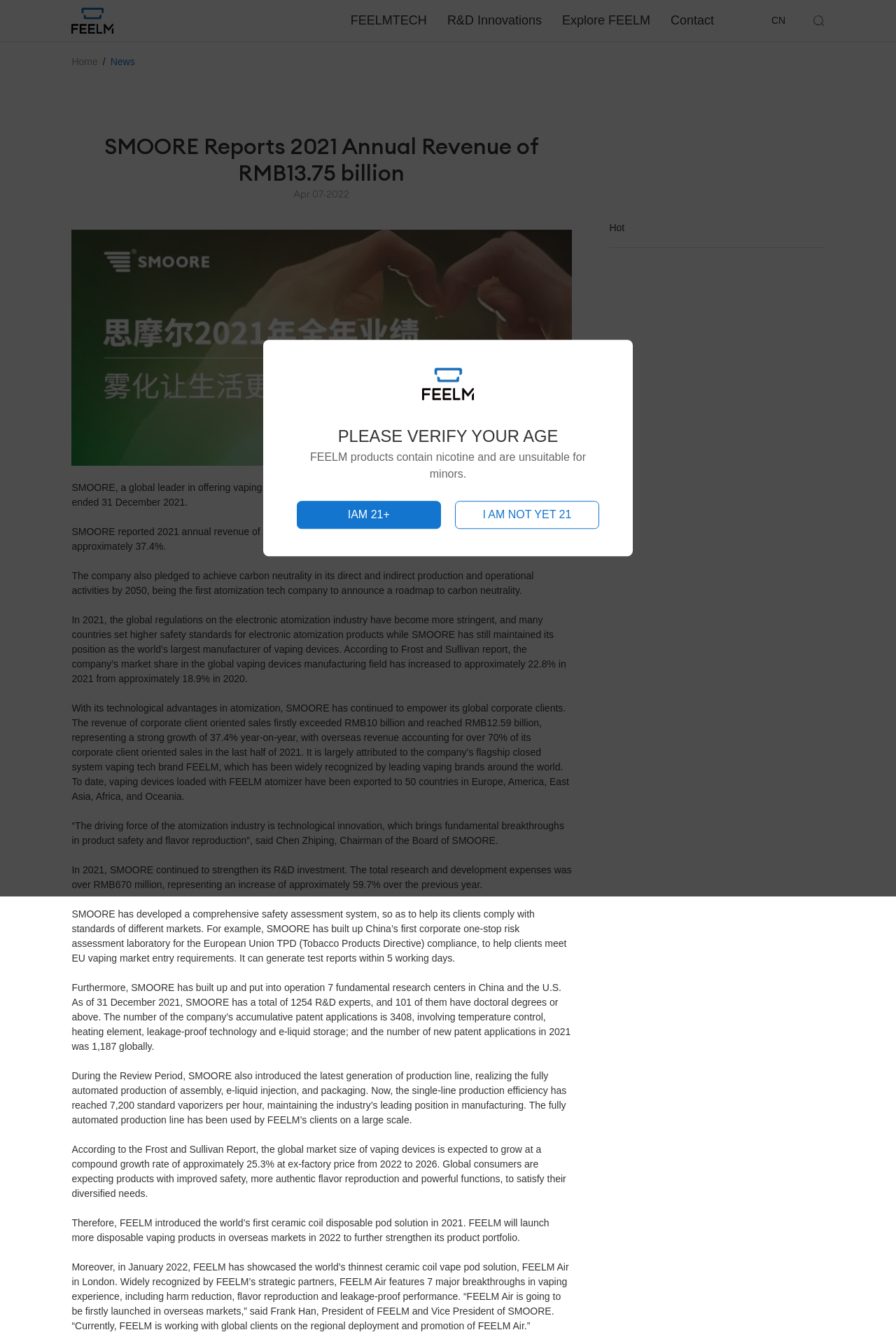Please provide a brief answer to the question using only one word or phrase: 
What is the expected compound growth rate of the global market size of vaping devices from 2022 to 2026?

25.3%